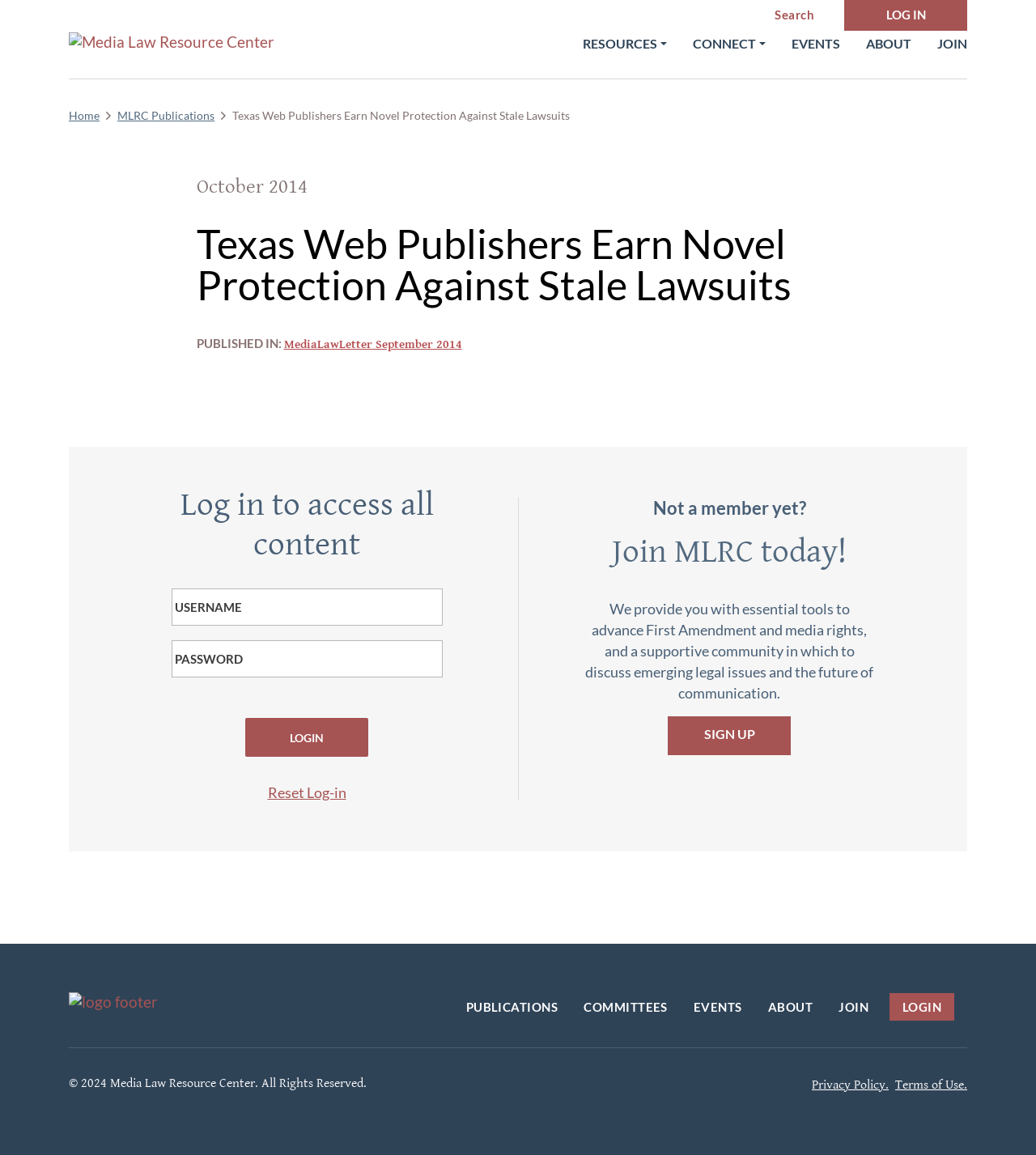What is the topic of the article on this webpage?
Provide an in-depth and detailed explanation in response to the question.

The heading on the webpage reads 'Texas Web Publishers Earn Novel Protection Against Stale Lawsuits', indicating that the article is about Texas web publishers and their protection against stale lawsuits.